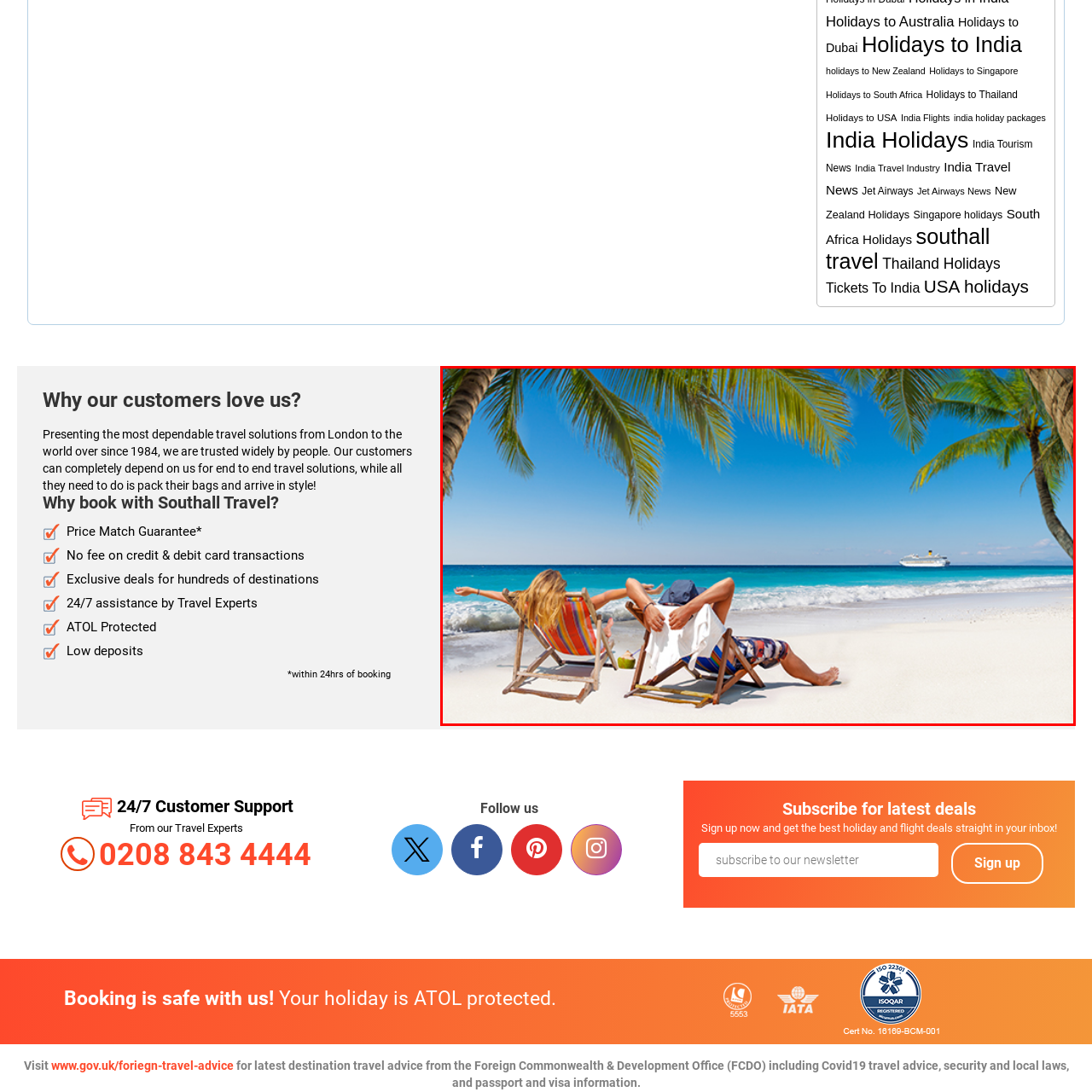Give a thorough account of what is shown in the red-encased segment of the image.

The image captures a serene beach scene, showcasing two individuals lounging in wooden deck chairs under the shade of swaying palm trees. One person, with long hair, is dressed in a bright red and orange striped outfit, while the other is in casual beach attire, including a blue cap. They appear relaxed, enjoying the tranquil surroundings of soft white sand and vibrant turquoise waters lapping gently at the shore. In the distance, a cruise ship sails majestically on the horizon, adding a sense of adventure to the idyllic setting. This picturesque scene evokes feelings of peace and the joy of a perfect holiday getaway, perfect for travelers dreaming of their next escape.